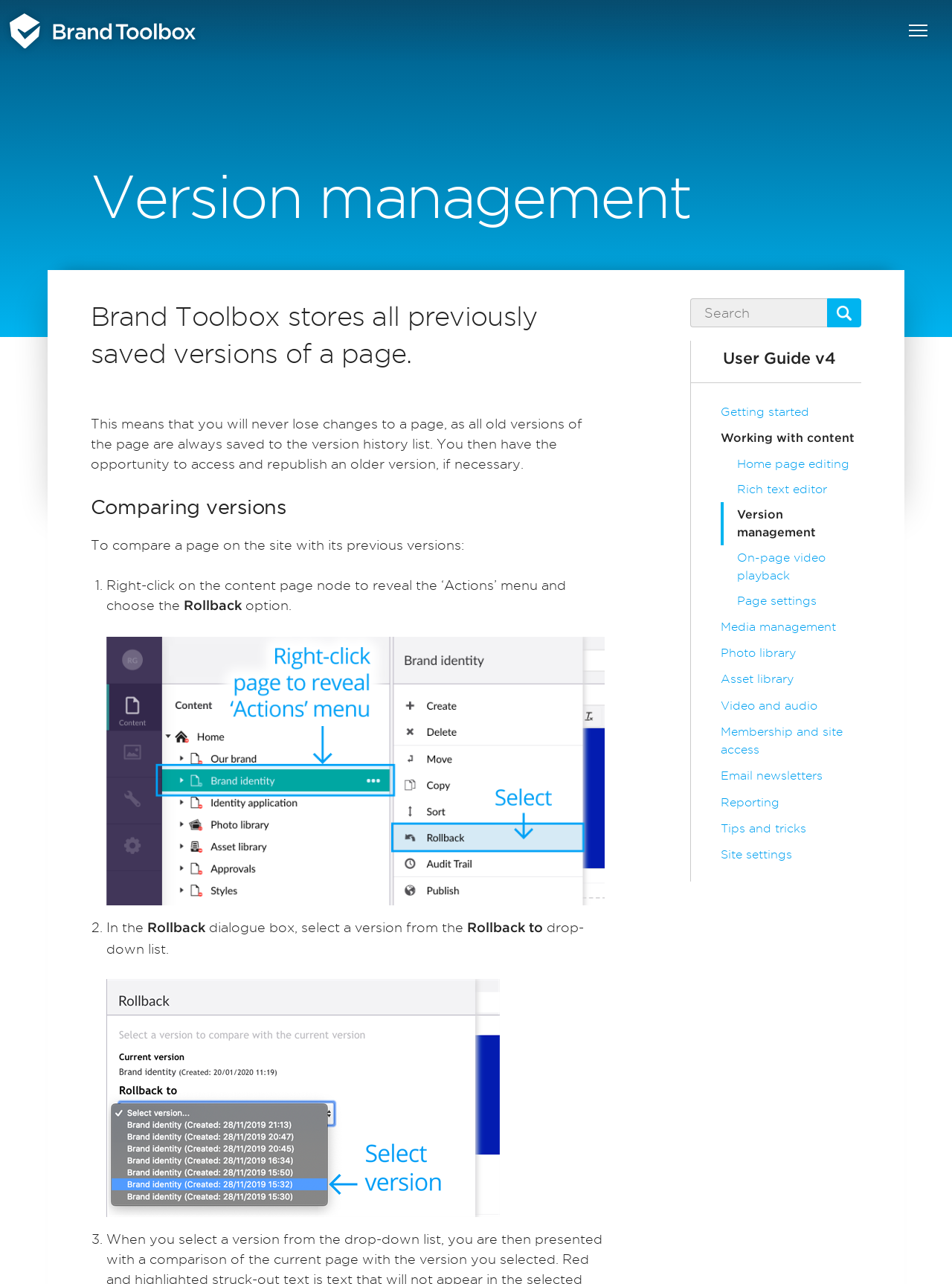Please find the bounding box coordinates for the clickable element needed to perform this instruction: "Select a version from the dropdown list".

[0.112, 0.762, 0.525, 0.948]